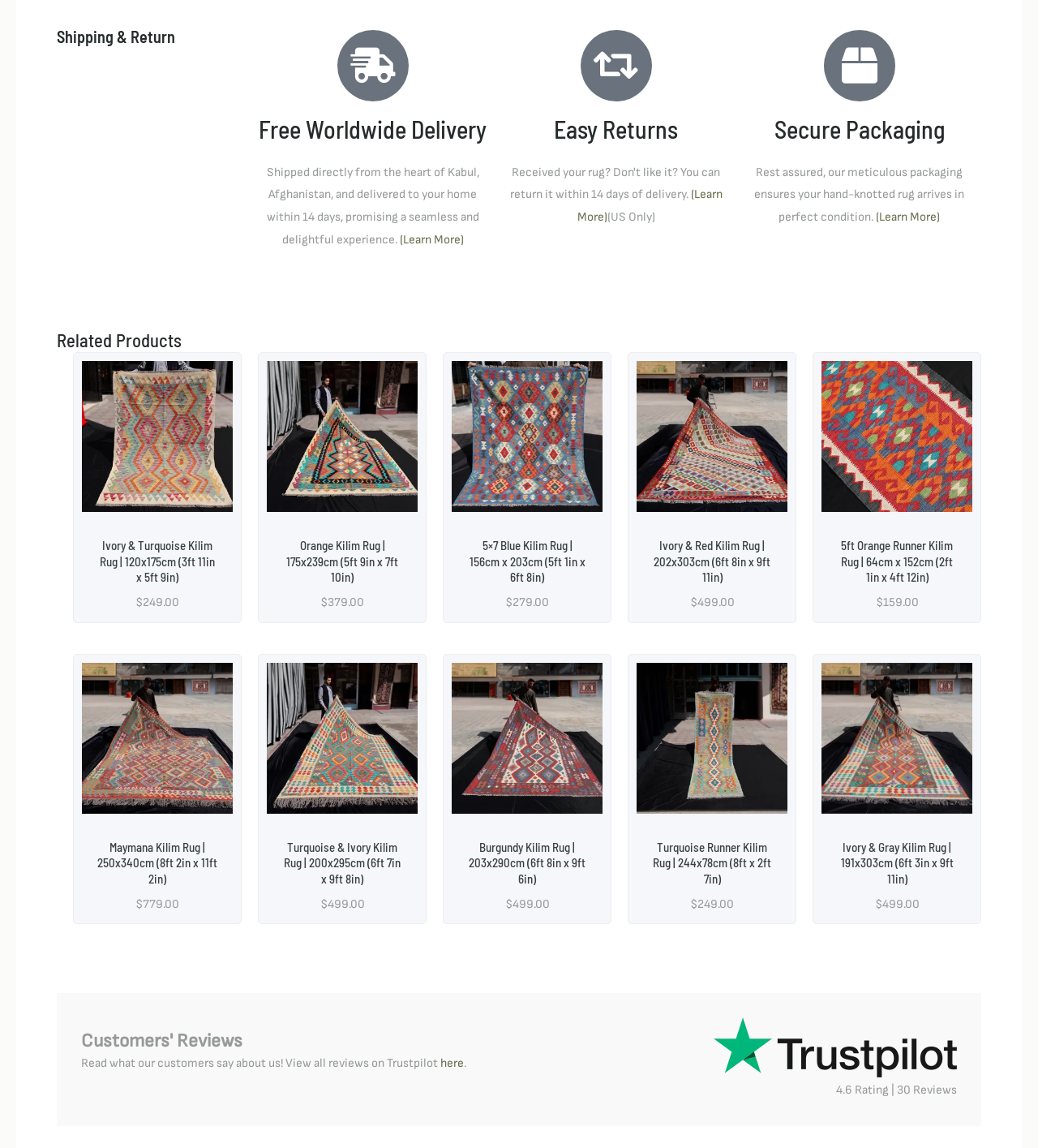Determine the bounding box coordinates of the clickable element to complete this instruction: "Click the REQUEST A QUOTE link". Provide the coordinates in the format of four float numbers between 0 and 1, [left, top, right, bottom].

None